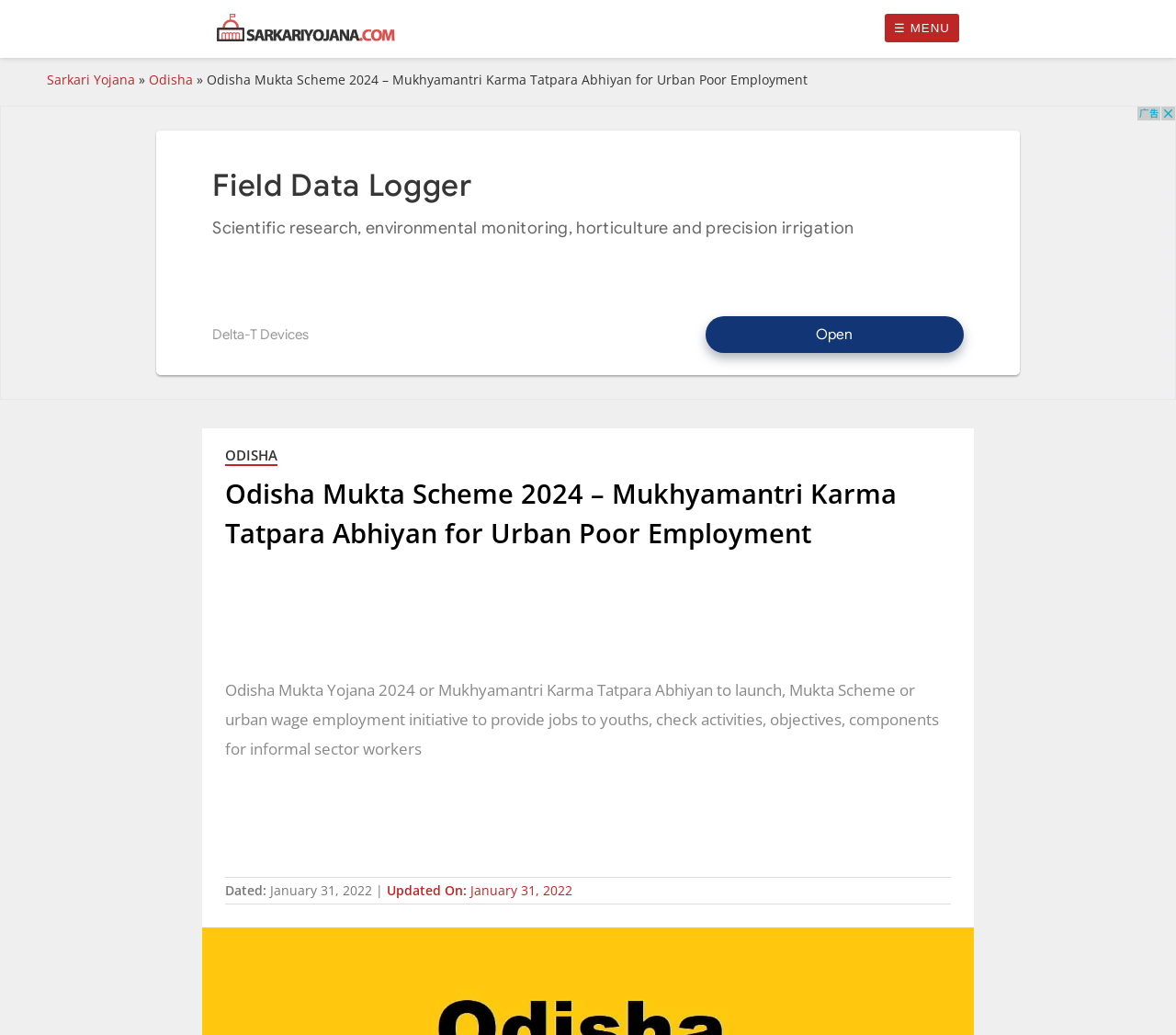What is the main title displayed on this webpage?

Odisha Mukta Scheme 2024 – Mukhyamantri Karma Tatpara Abhiyan for Urban Poor Employment